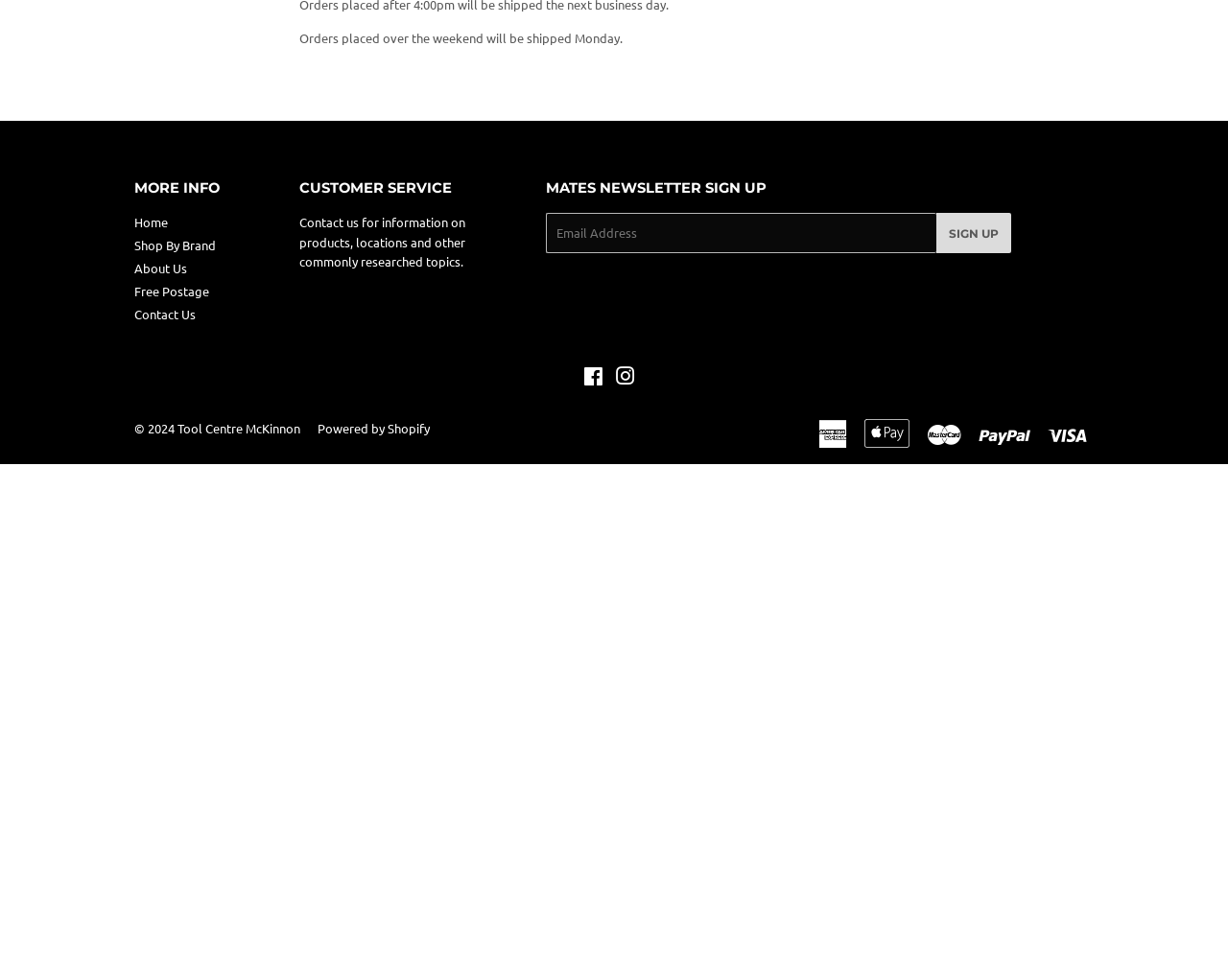Provide the bounding box for the UI element matching this description: "Home".

[0.109, 0.218, 0.137, 0.235]